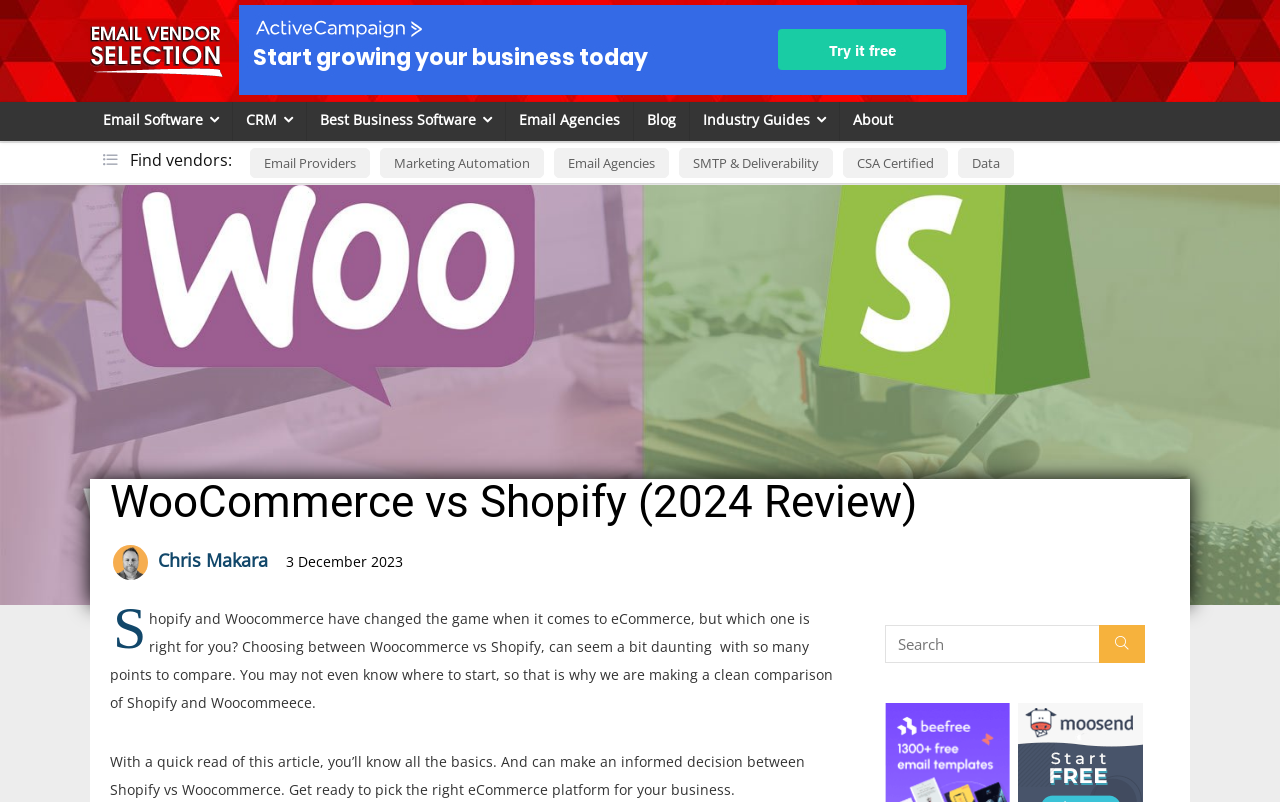Use a single word or phrase to answer the question:
What is the date of publication of this article?

3 December 2023